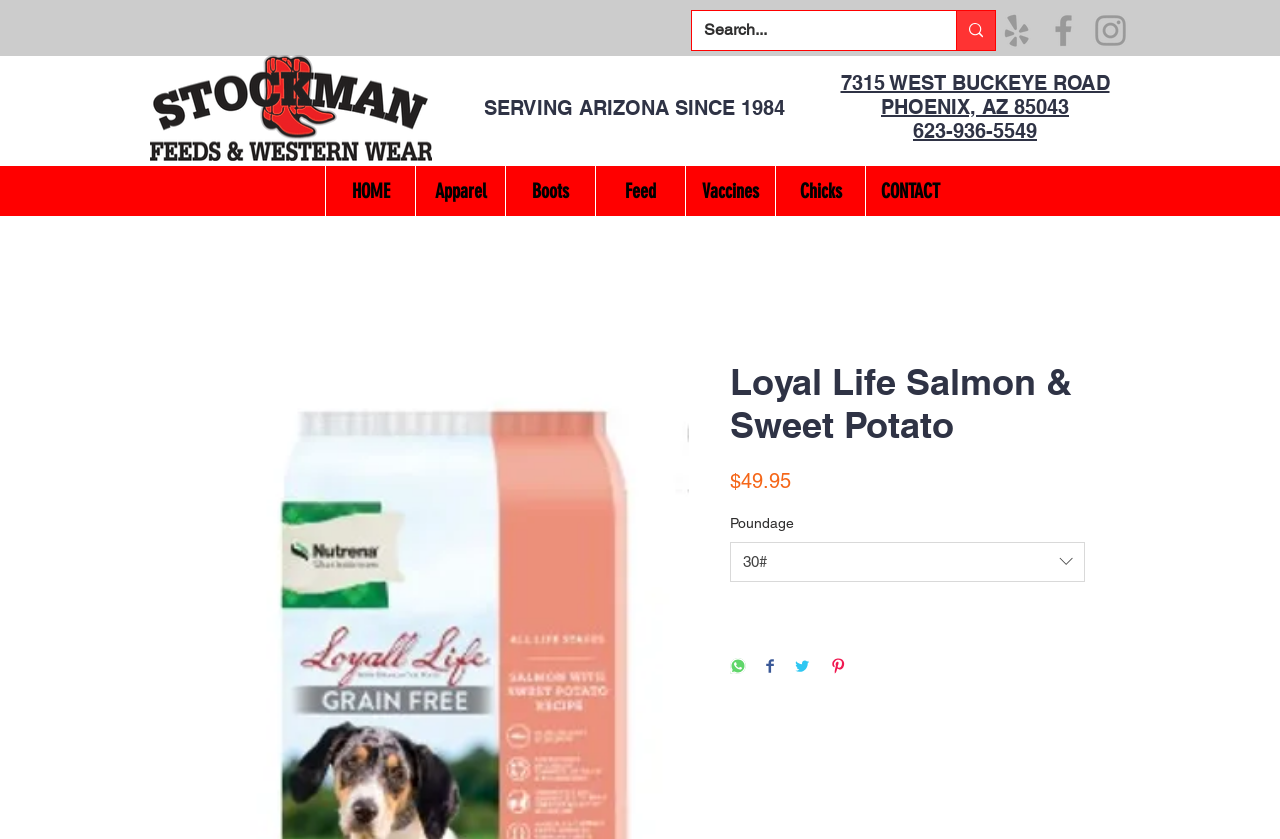Can you look at the image and give a comprehensive answer to the question:
What social media platforms can you share on?

The webpage provides buttons to share the product on various social media platforms, including WhatsApp, Facebook, Twitter, and Pinterest, which are indicated by their respective icons.